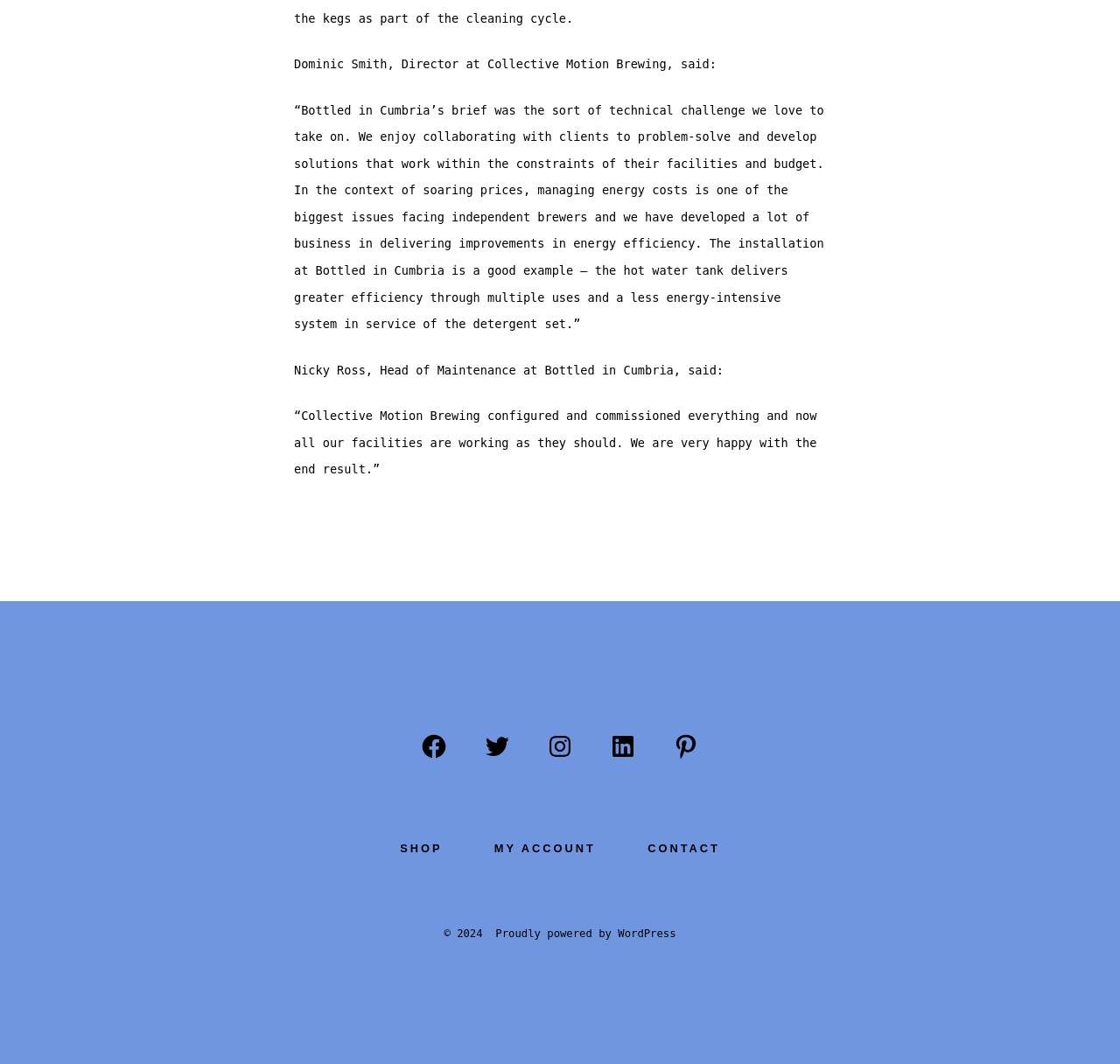Respond with a single word or phrase to the following question:
What social media platforms are linked at the bottom of the page?

Facebook, Twitter, Instagram, LinkedIn, Pinterest